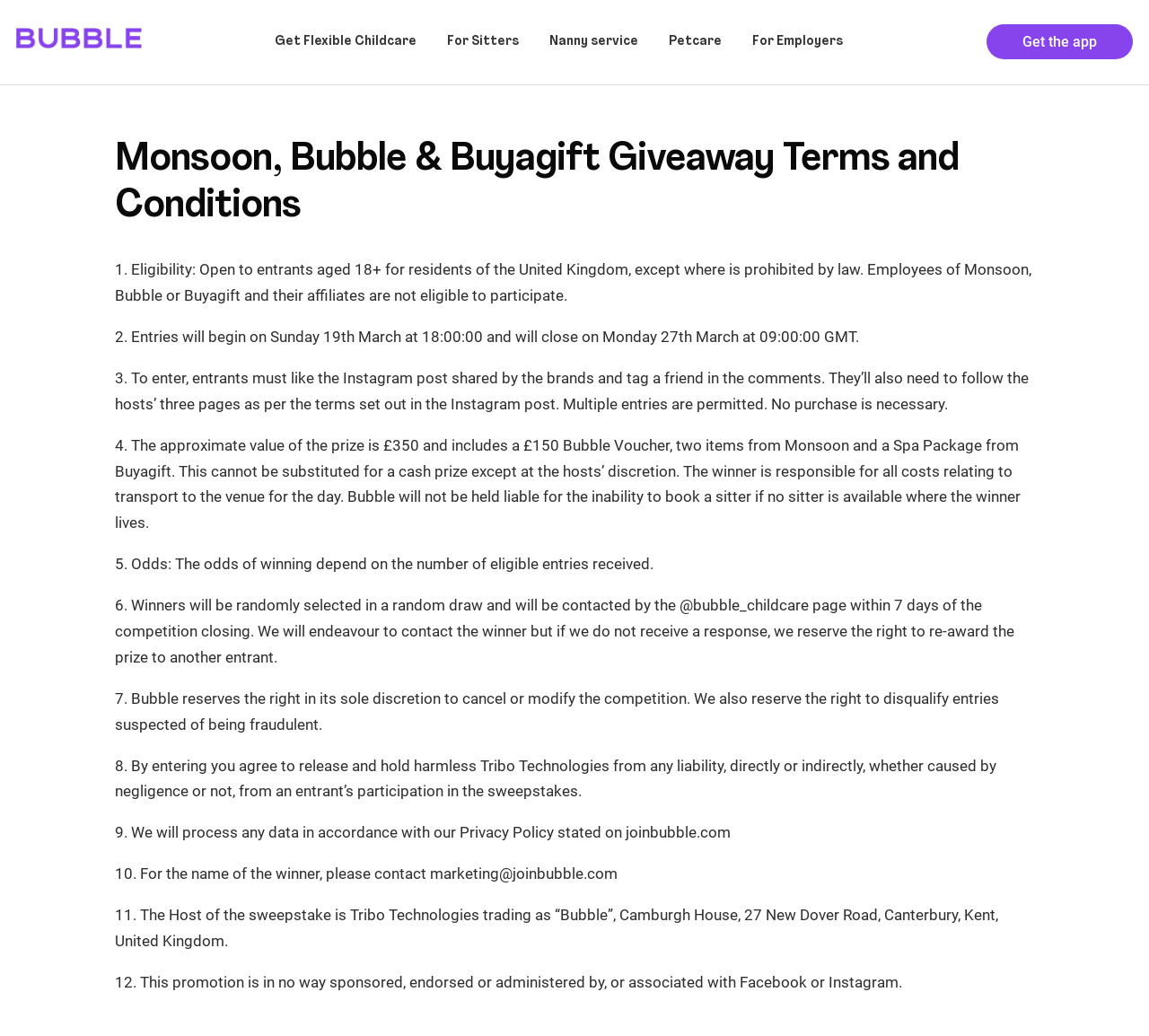How many items are included in the prize?
Give a one-word or short-phrase answer derived from the screenshot.

Three